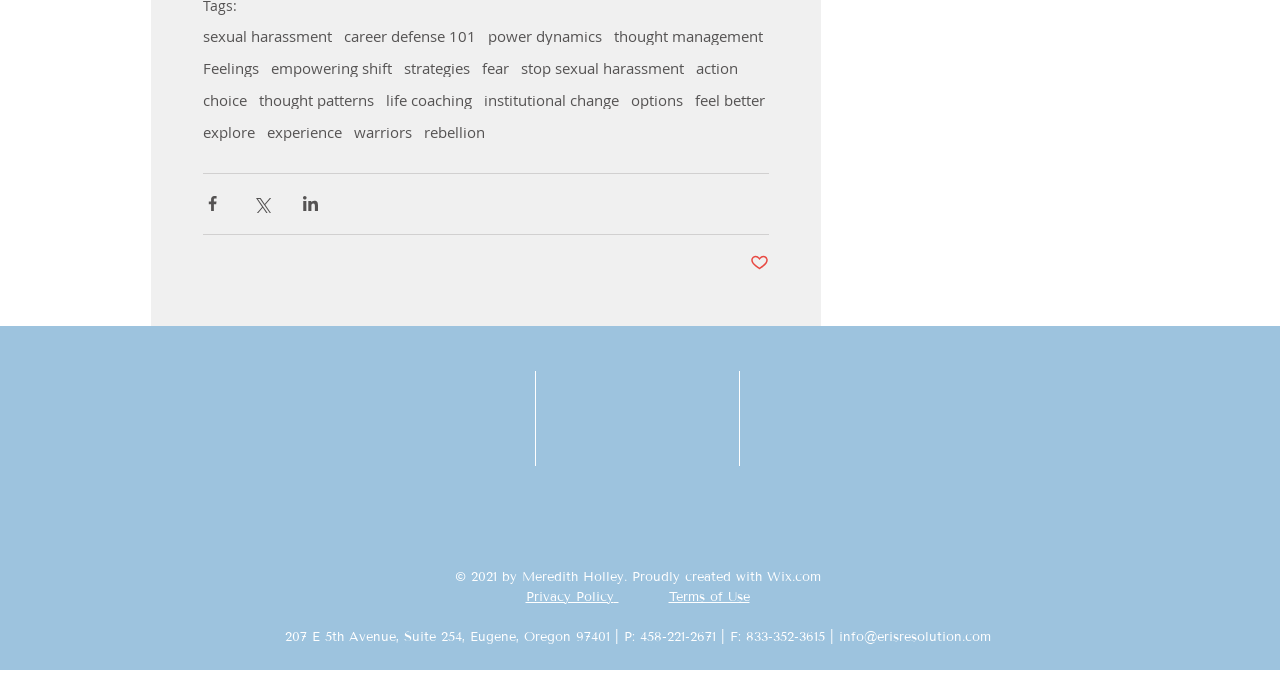Please specify the bounding box coordinates of the element that should be clicked to execute the given instruction: 'Share via Facebook'. Ensure the coordinates are four float numbers between 0 and 1, expressed as [left, top, right, bottom].

[0.159, 0.287, 0.173, 0.315]